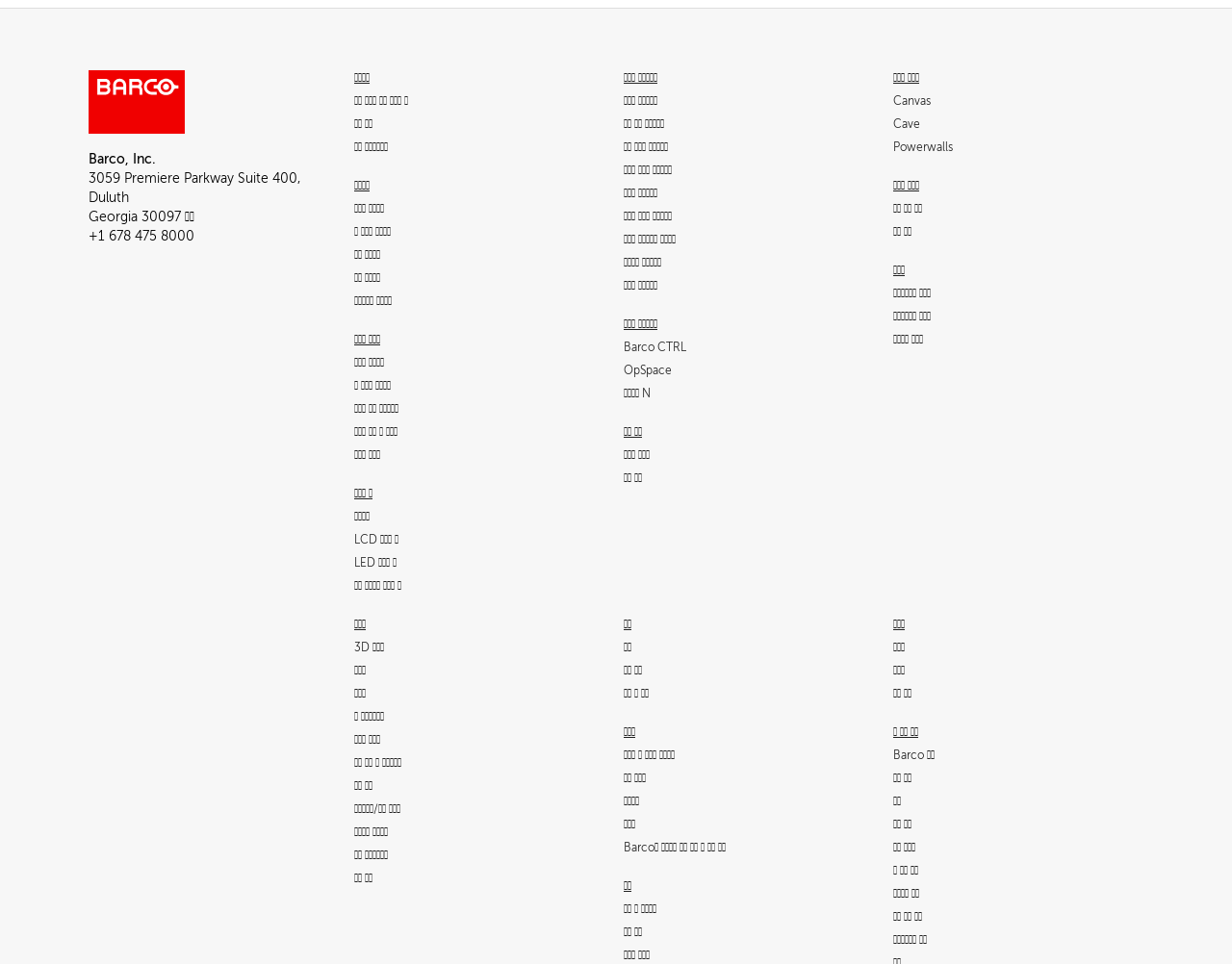Given the element description "리어 프로젝션 비디오 월" in the screenshot, predict the bounding box coordinates of that UI element.

[0.288, 0.601, 0.326, 0.615]